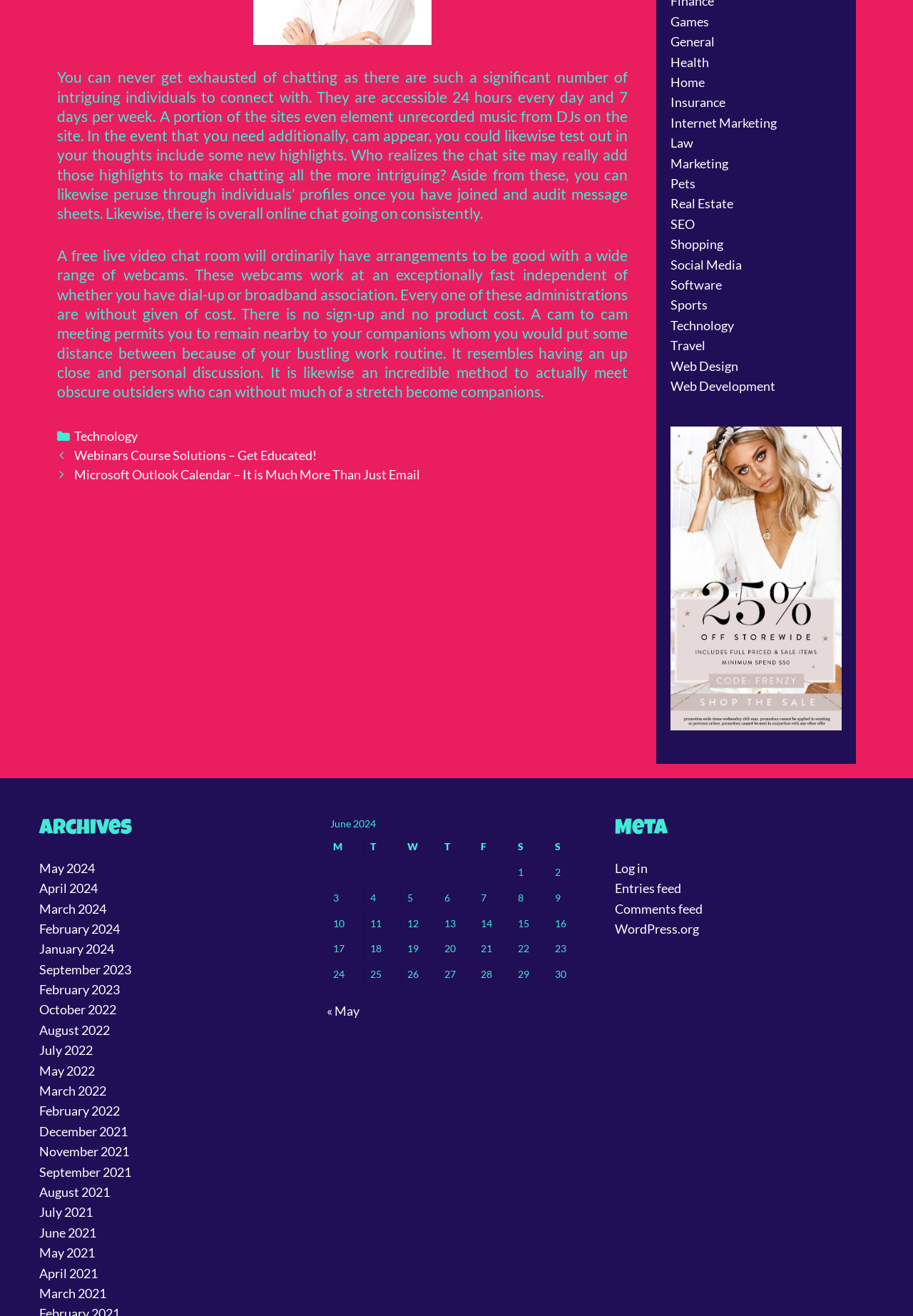Could you find the bounding box coordinates of the clickable area to complete this instruction: "Click on the 'Technology' link"?

[0.734, 0.241, 0.804, 0.253]